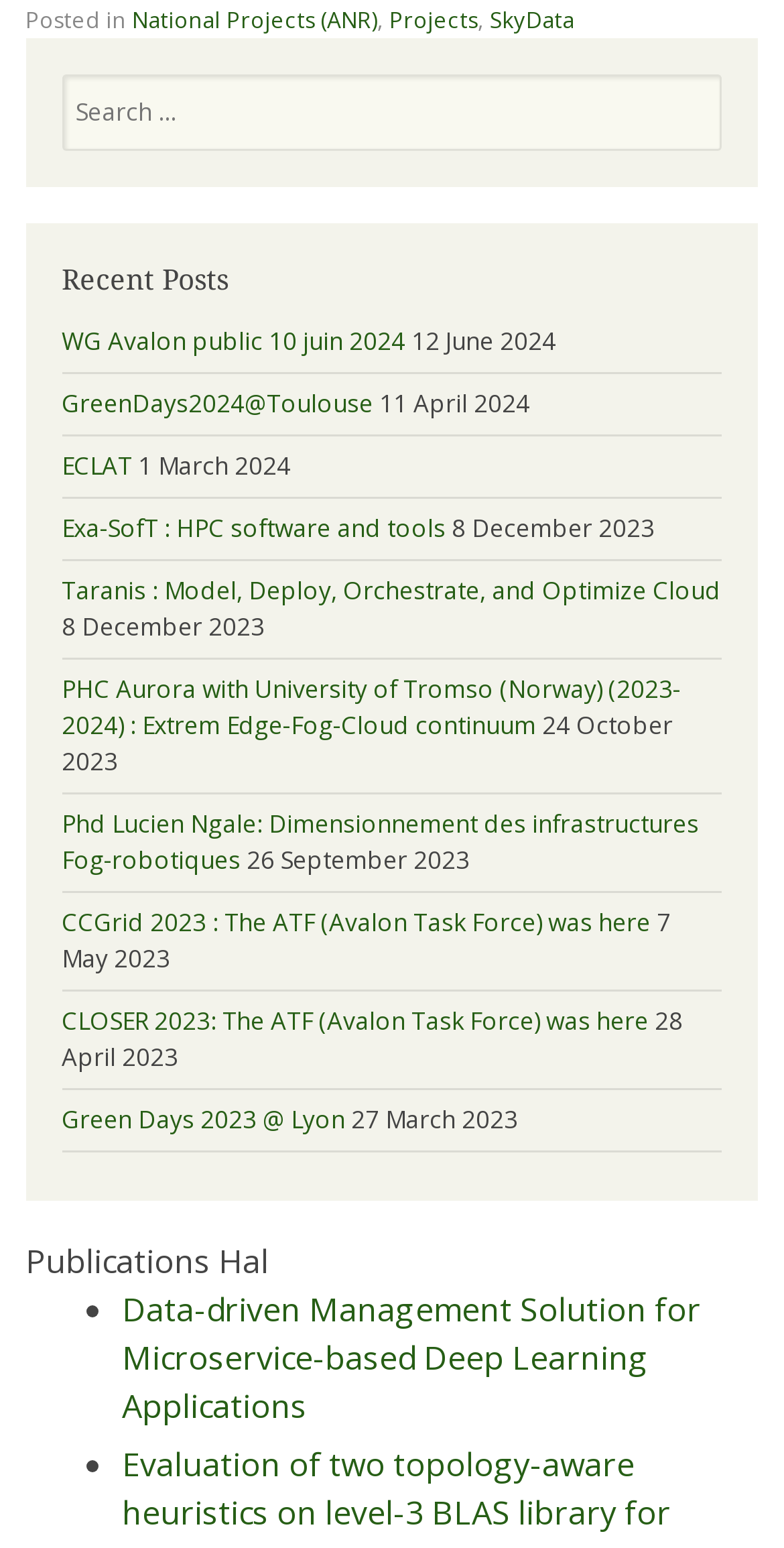Give a one-word or one-phrase response to the question: 
What is the date of the post 'Green Days 2023 @ Lyon'?

27 March 2023